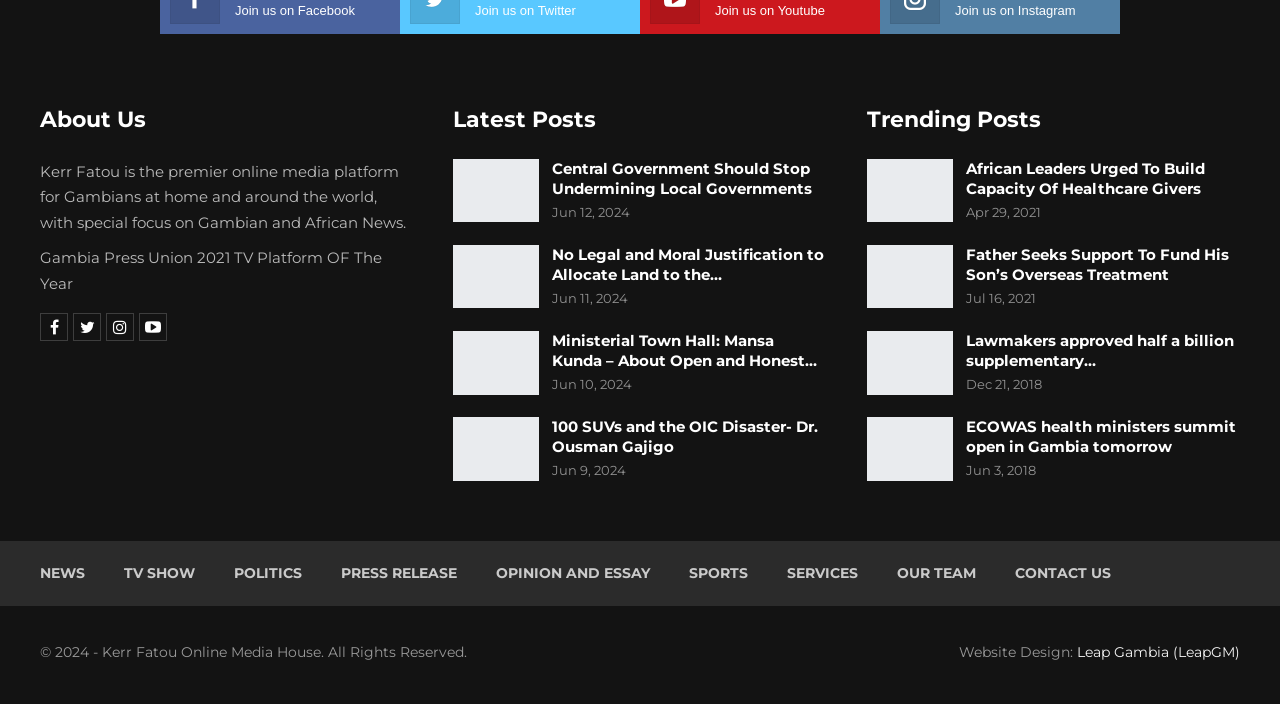What is the name of the online media platform?
Using the visual information, reply with a single word or short phrase.

Kerr Fatou